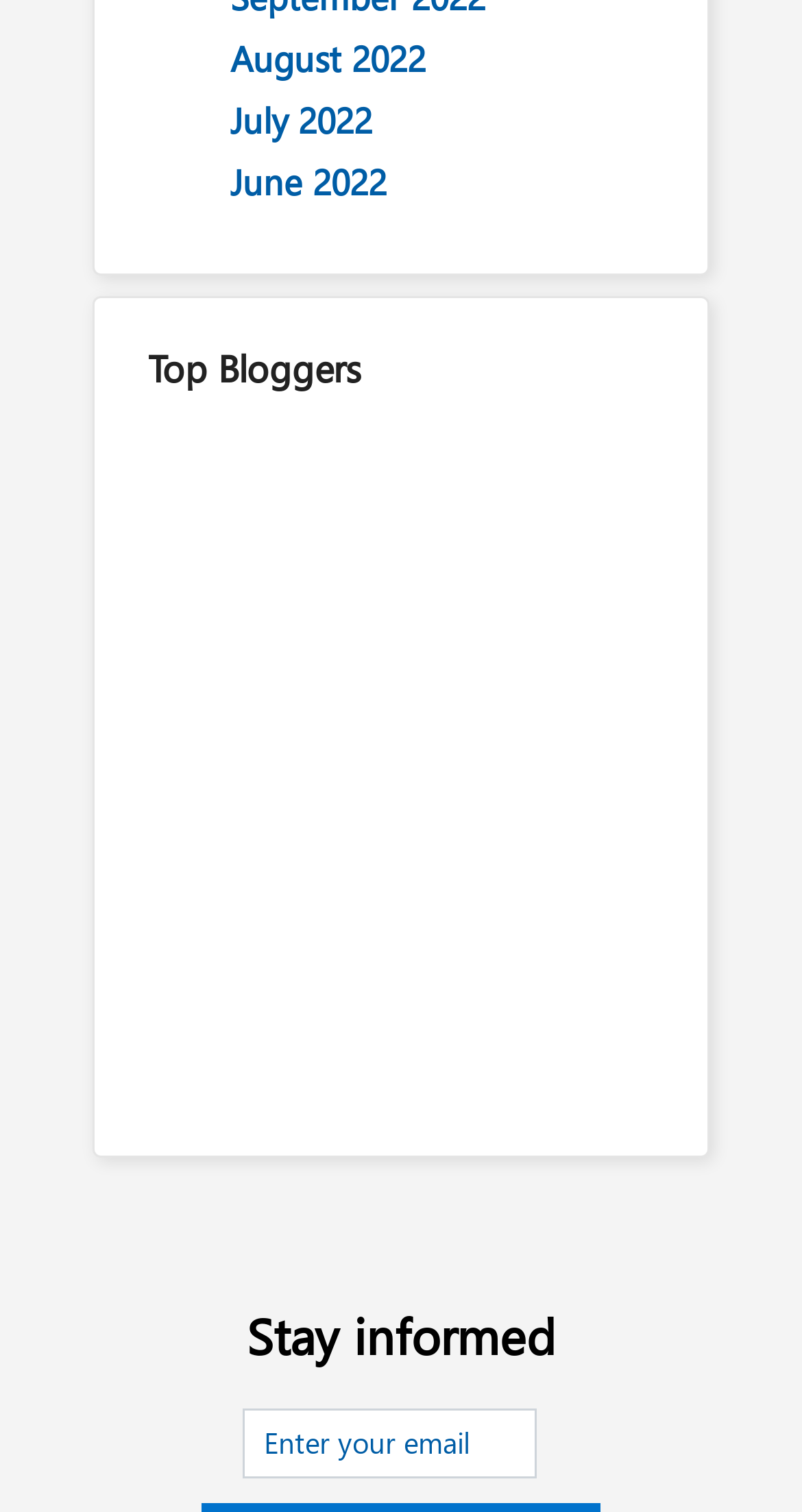How many headings are on the webpage?
Answer the question with a thorough and detailed explanation.

I identified two headings on the webpage: 'Top Bloggers' and 'Stay informed', which are used to organize and highlight important content.